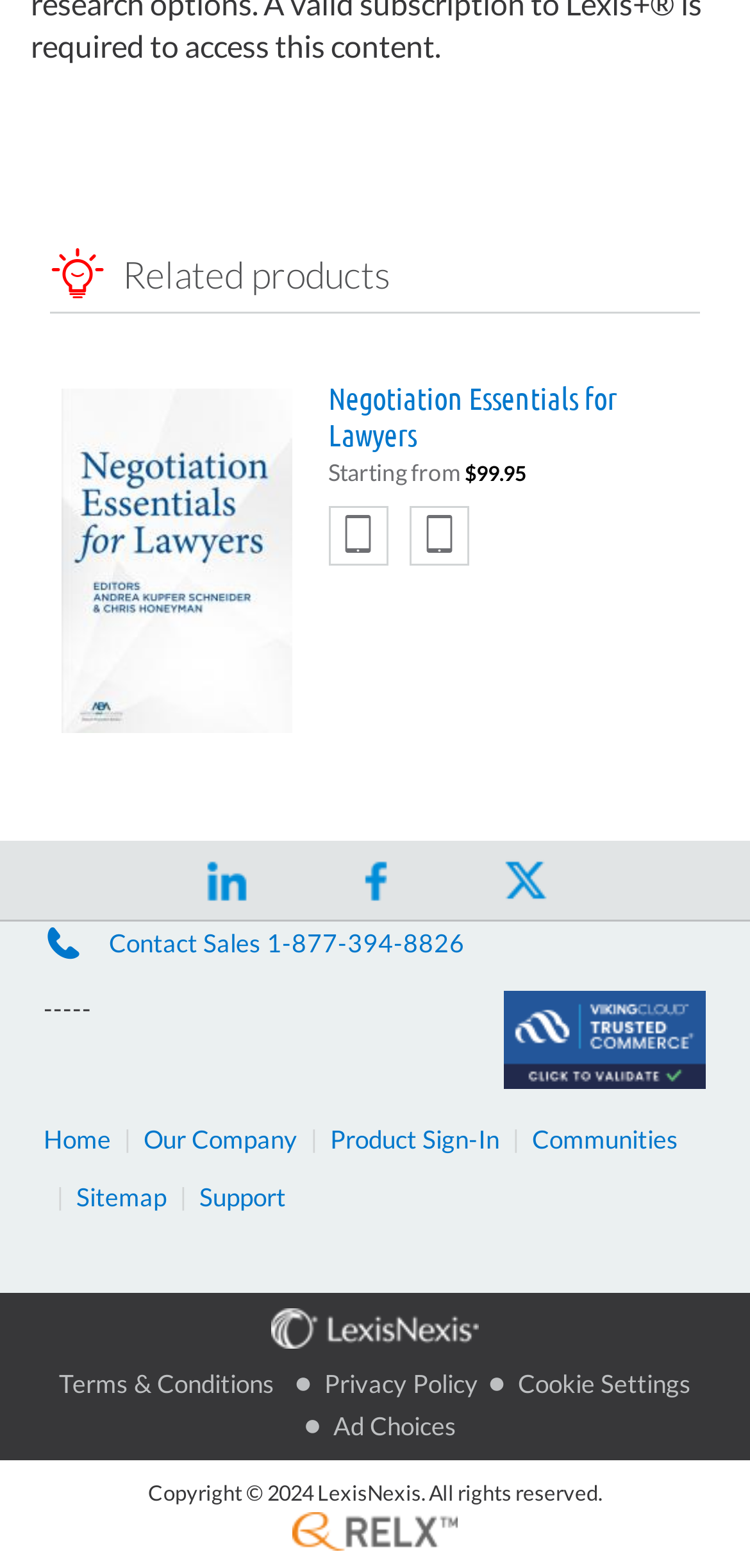Determine the bounding box coordinates of the element that should be clicked to execute the following command: "Go to Home page".

[0.058, 0.717, 0.148, 0.736]